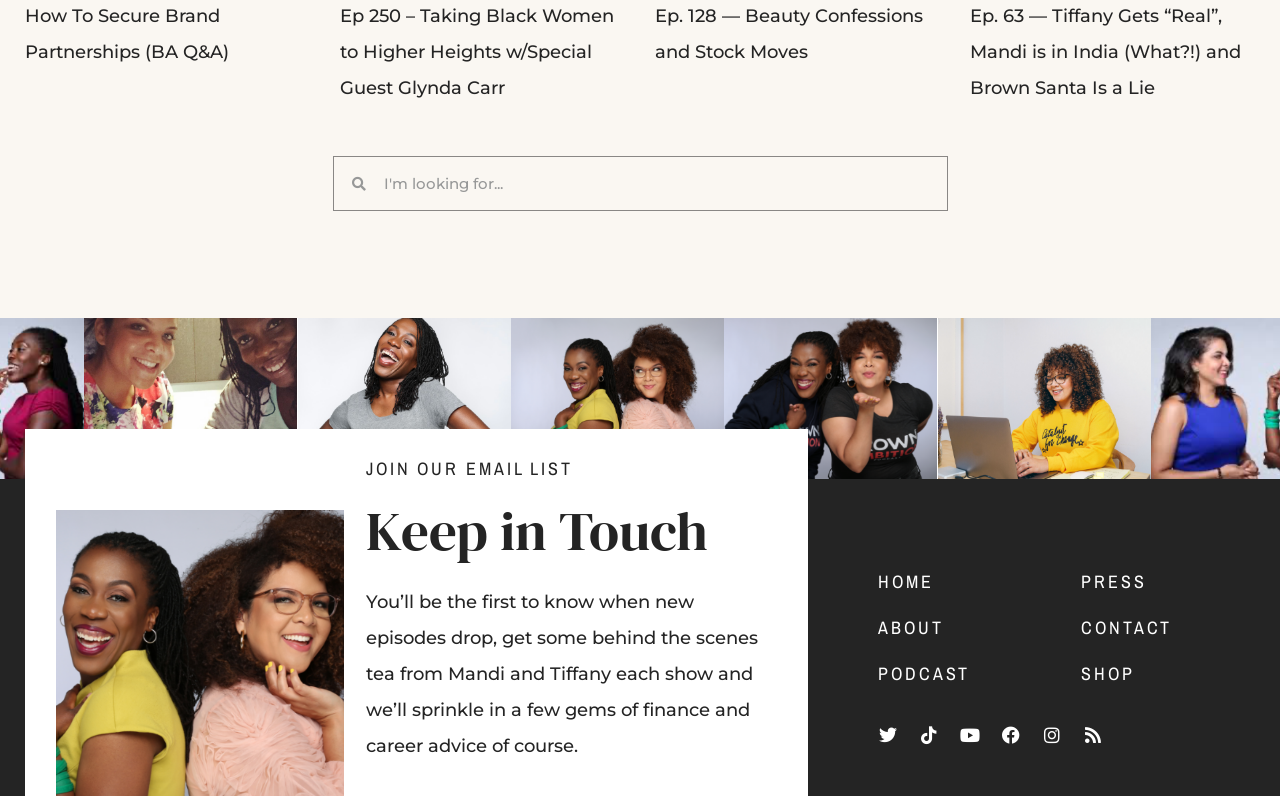Identify the bounding box coordinates of the element that should be clicked to fulfill this task: "Follow on Twitter". The coordinates should be provided as four float numbers between 0 and 1, i.e., [left, top, right, bottom].

[0.68, 0.901, 0.708, 0.947]